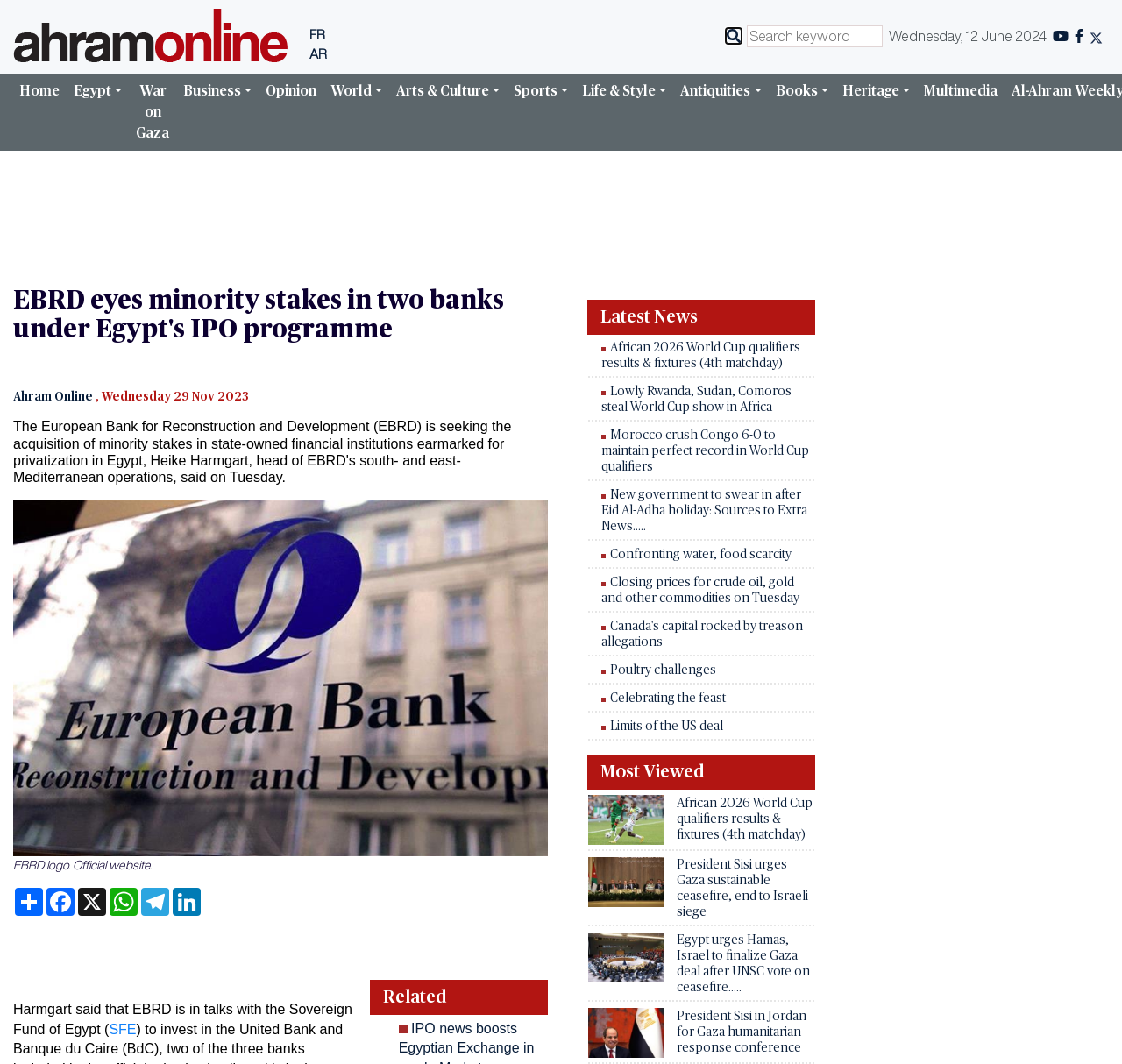Select the bounding box coordinates of the element I need to click to carry out the following instruction: "Share the article on Facebook".

[0.04, 0.834, 0.068, 0.86]